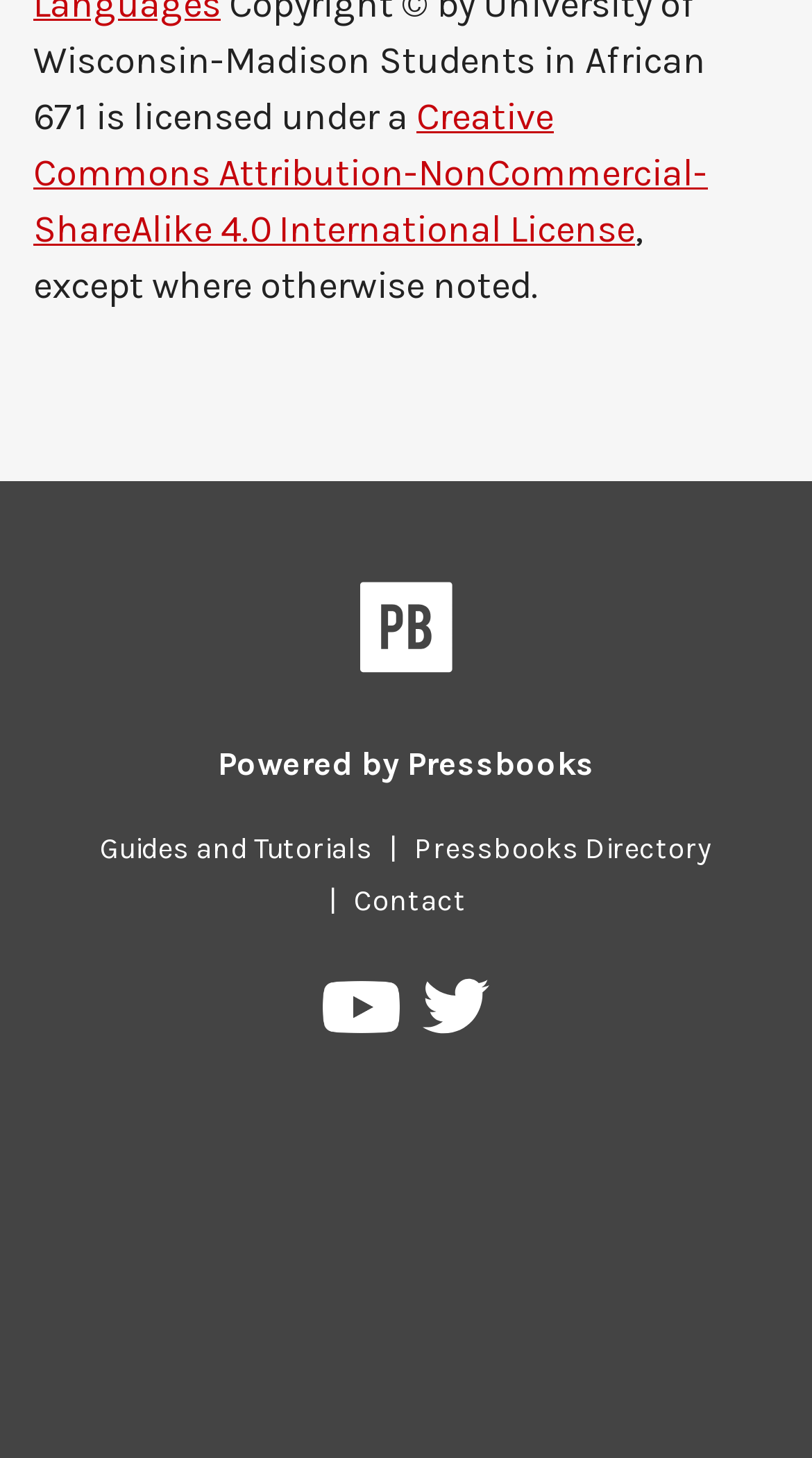Determine the bounding box for the UI element described here: "parent_node: Powered by Pressbooks title="Pressbooks"".

[0.442, 0.398, 0.558, 0.473]